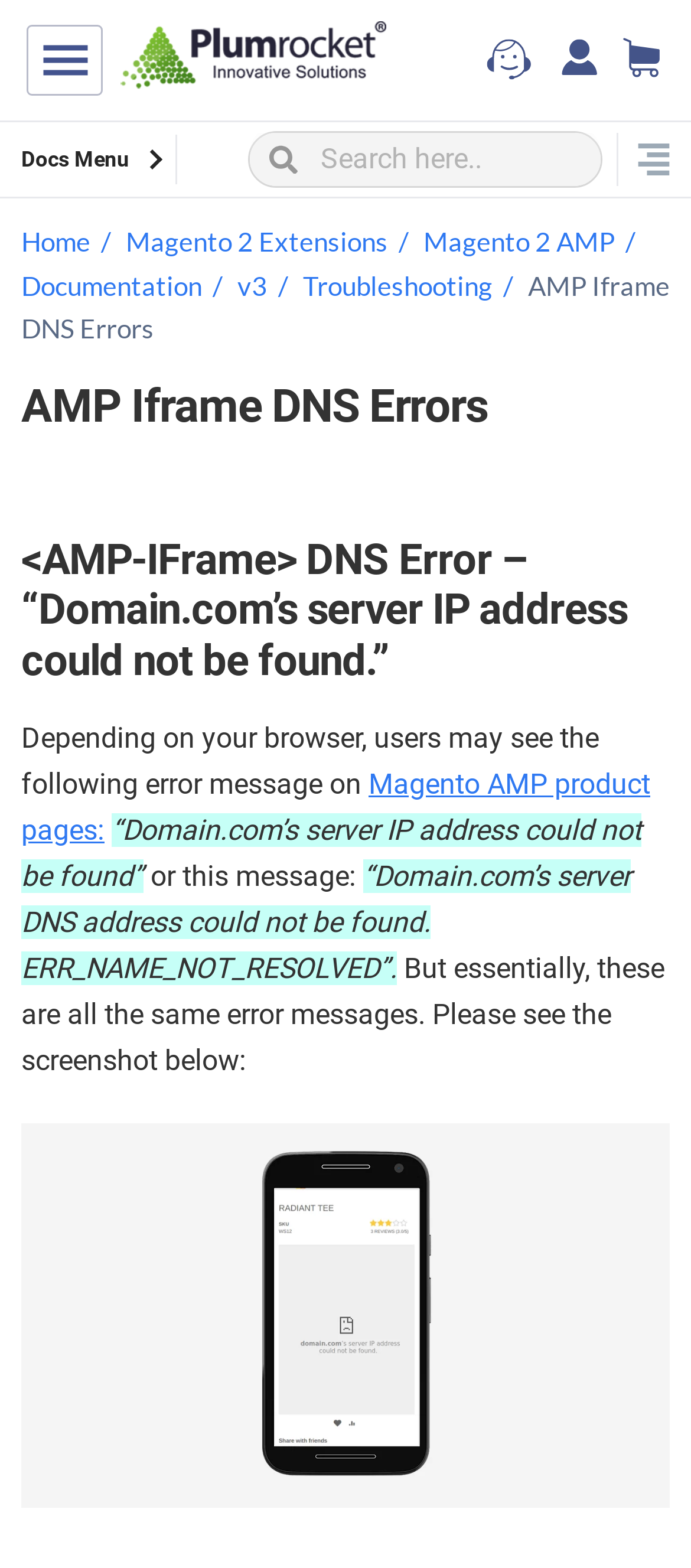What is the file name of the screenshot shown on the webpage?
Answer with a single word or phrase, using the screenshot for reference.

Screen1 v2.png